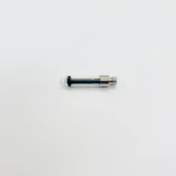Generate an in-depth description of the image.

The image features the Kaweco Mini Converter, a compact and practical ink converter designed for use with Kaweco fountain pens. This essential tool allows users to fill their pens with bottled ink, enhancing their writing experience with a broader selection of colors and styles. The converter's sleek, slender design ensures a snug fit within the pen, while its durable construction guarantees longevity and reliable performance. Perfect for those who prefer a refillable option, the Kaweco Mini Converter is an indispensable accessory for any fountain pen enthusiast.